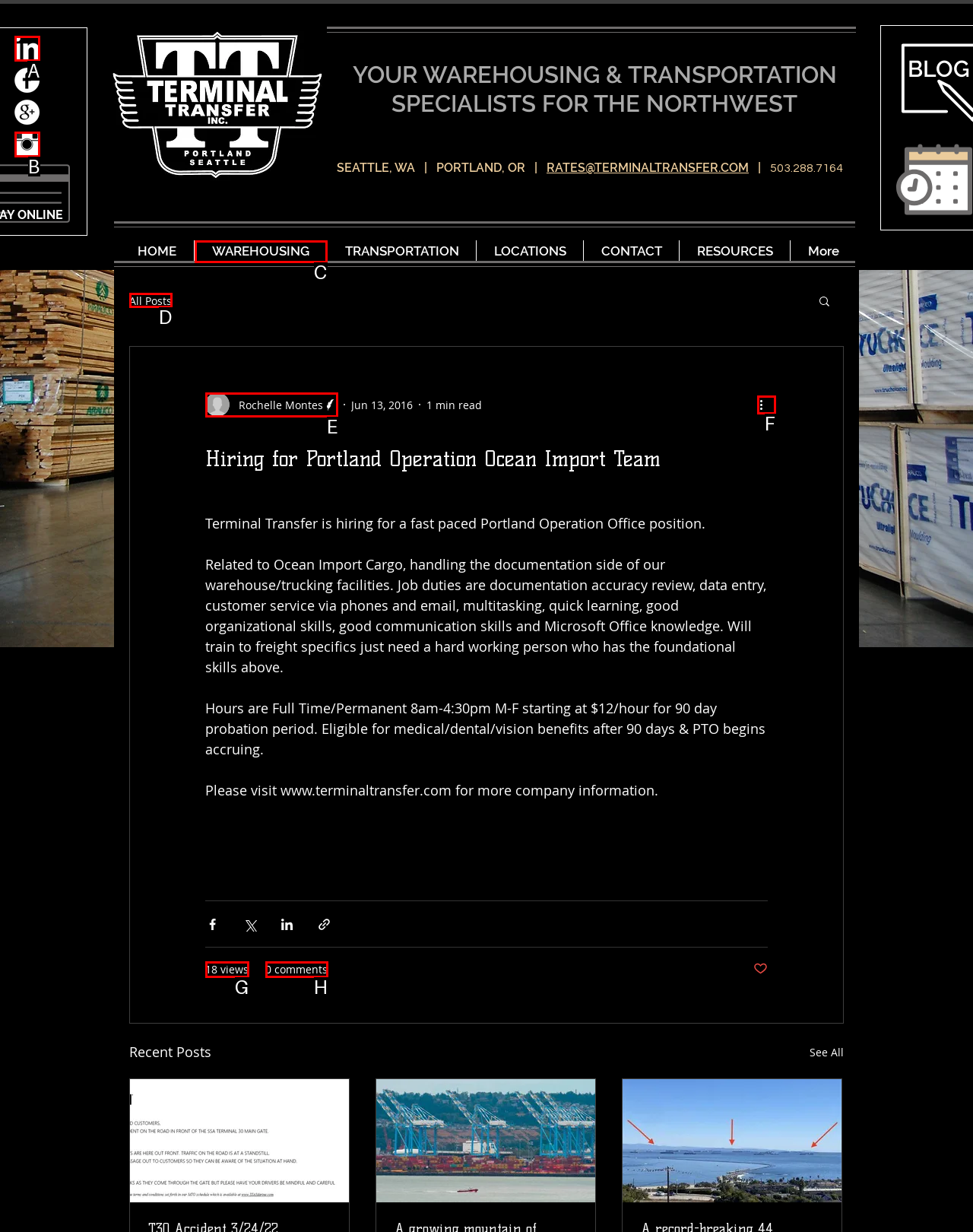Match the following description to a UI element: aria-label="LinkedIn Clean"
Provide the letter of the matching option directly.

A